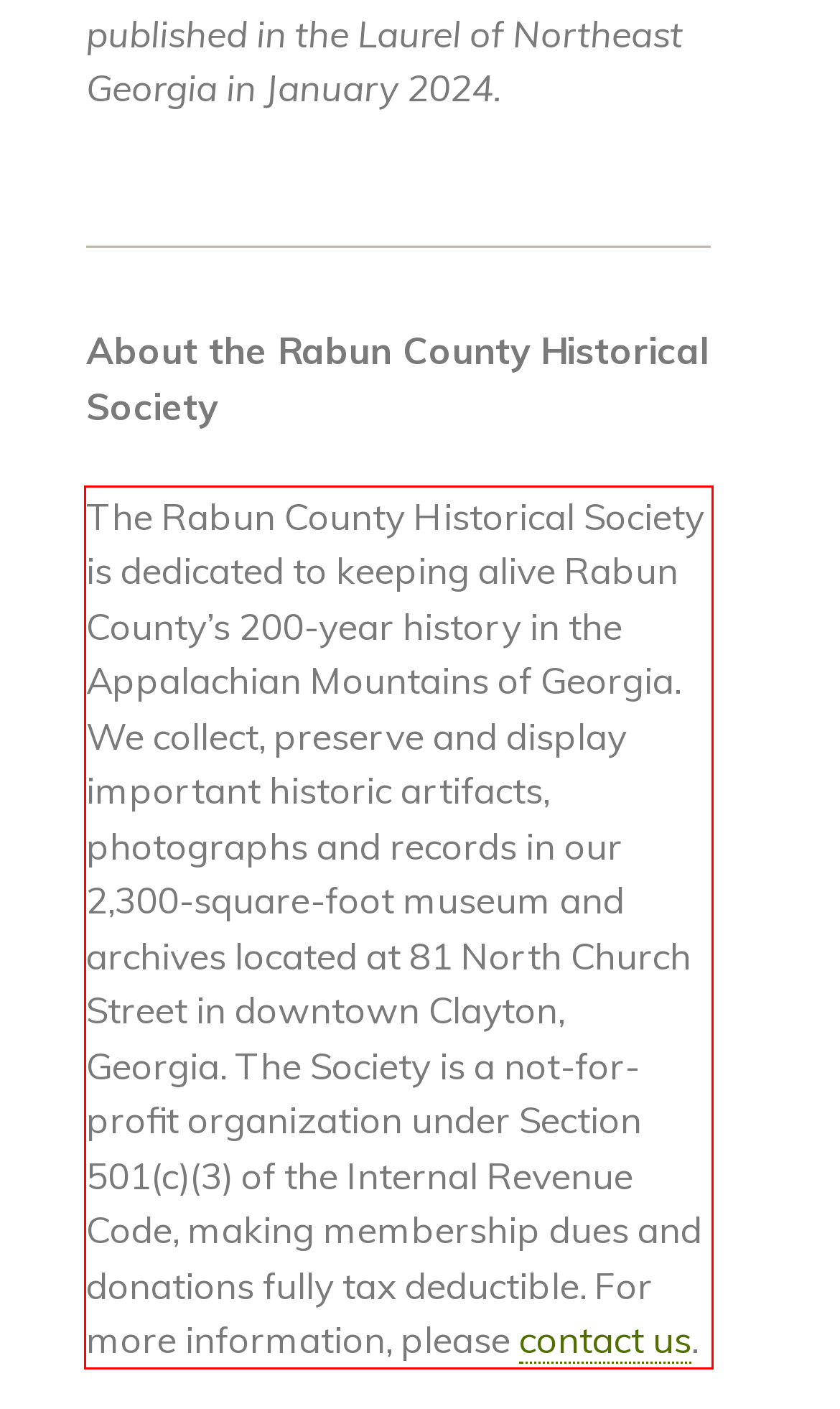Using OCR, extract the text content found within the red bounding box in the given webpage screenshot.

The Rabun County Historical Society is dedicated to keeping alive Rabun County’s 200-year history in the Appalachian Mountains of Georgia. We collect, preserve and display important historic artifacts, photographs and records in our 2,300-square-foot museum and archives located at 81 North Church Street in downtown Clayton, Georgia. The Society is a not-for-profit organization under Section 501(c)(3) of the Internal Revenue Code, making membership dues and donations fully tax deductible. For more information, please contact us.